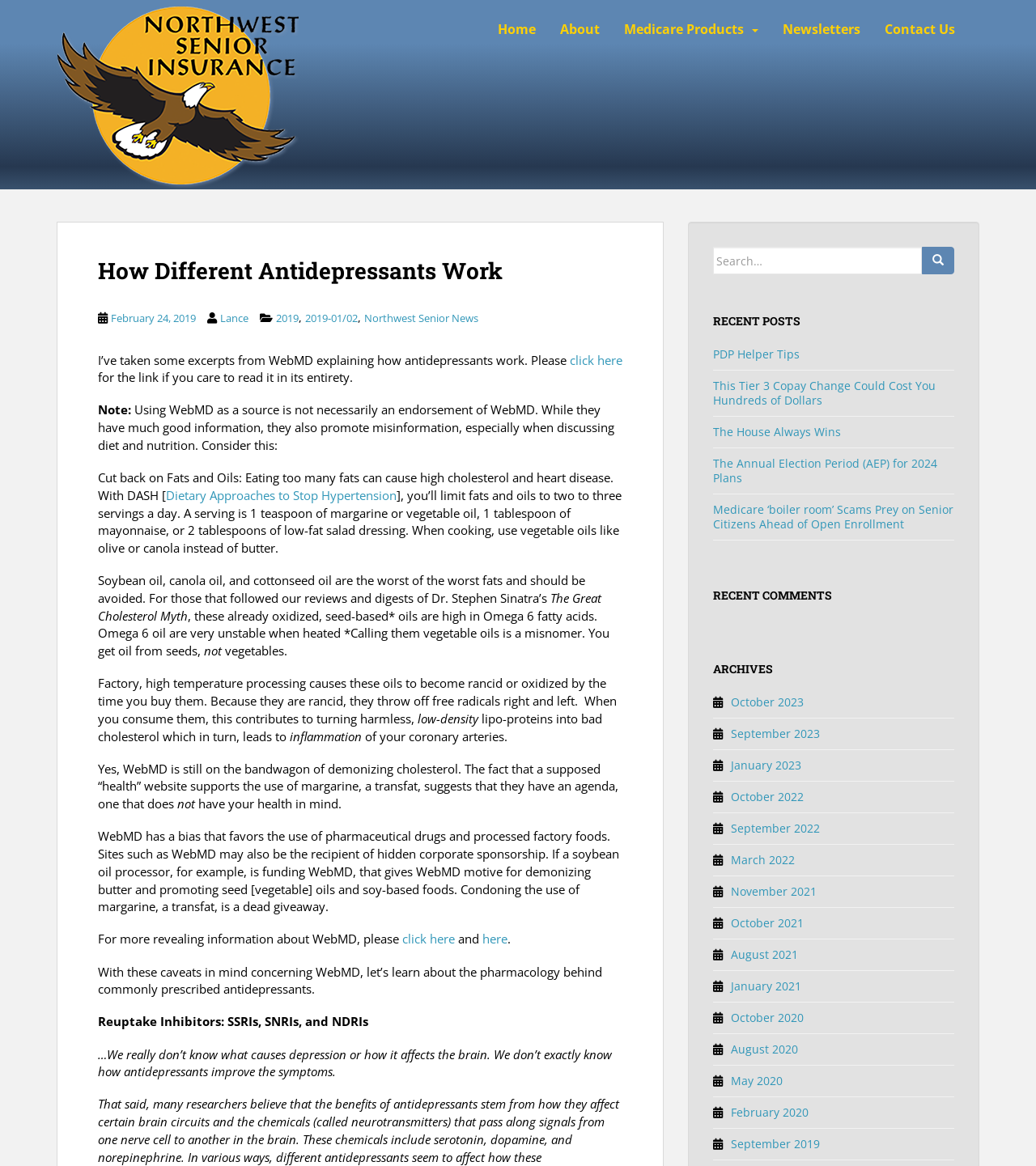What is the purpose of the search bar?
Look at the image and answer the question with a single word or phrase.

To search the website